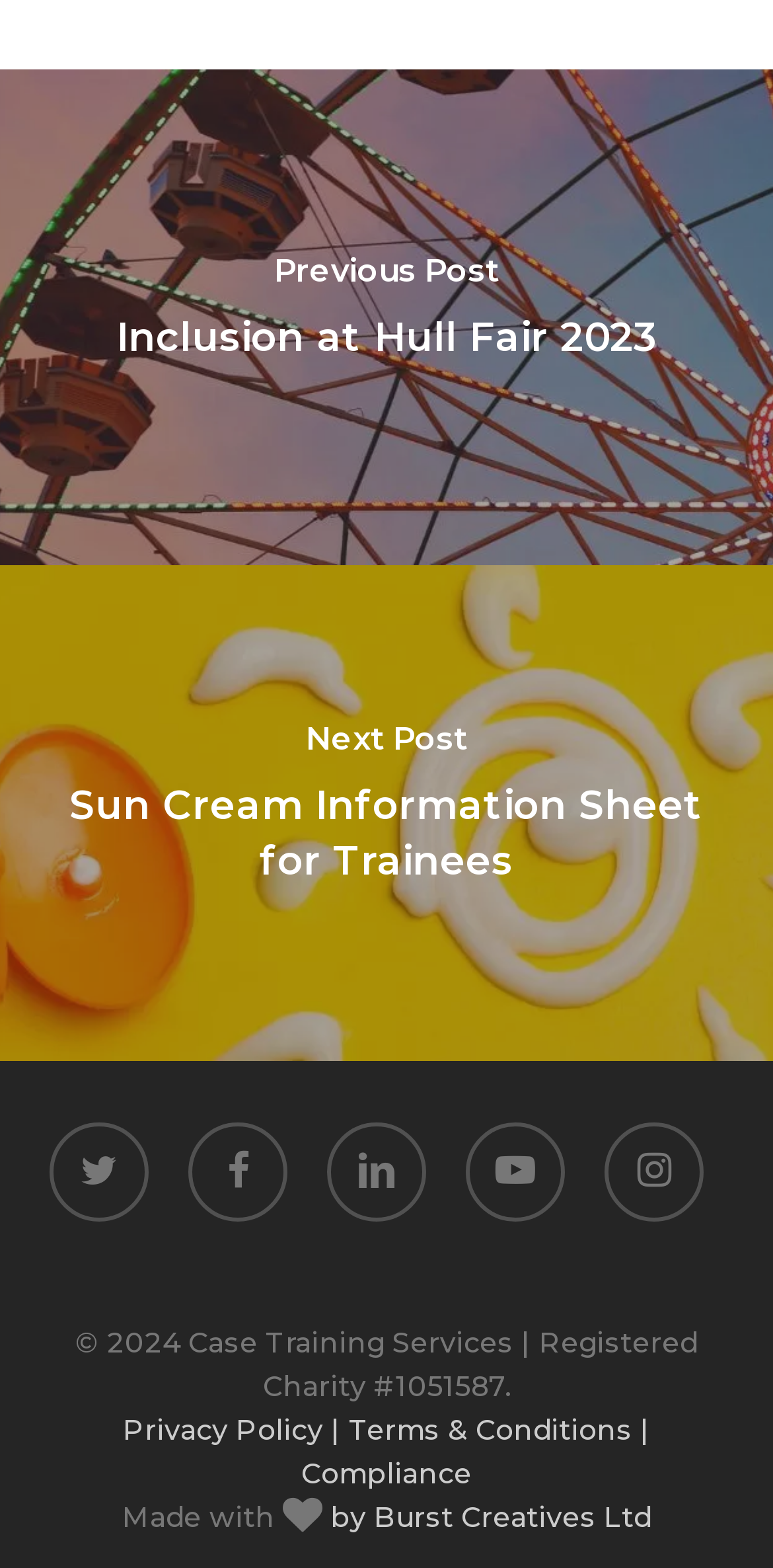What is the charity registration number?
Examine the image and provide an in-depth answer to the question.

I found the charity registration number in the copyright information at the bottom of the webpage, which is 'Registered Charity #1051587'.